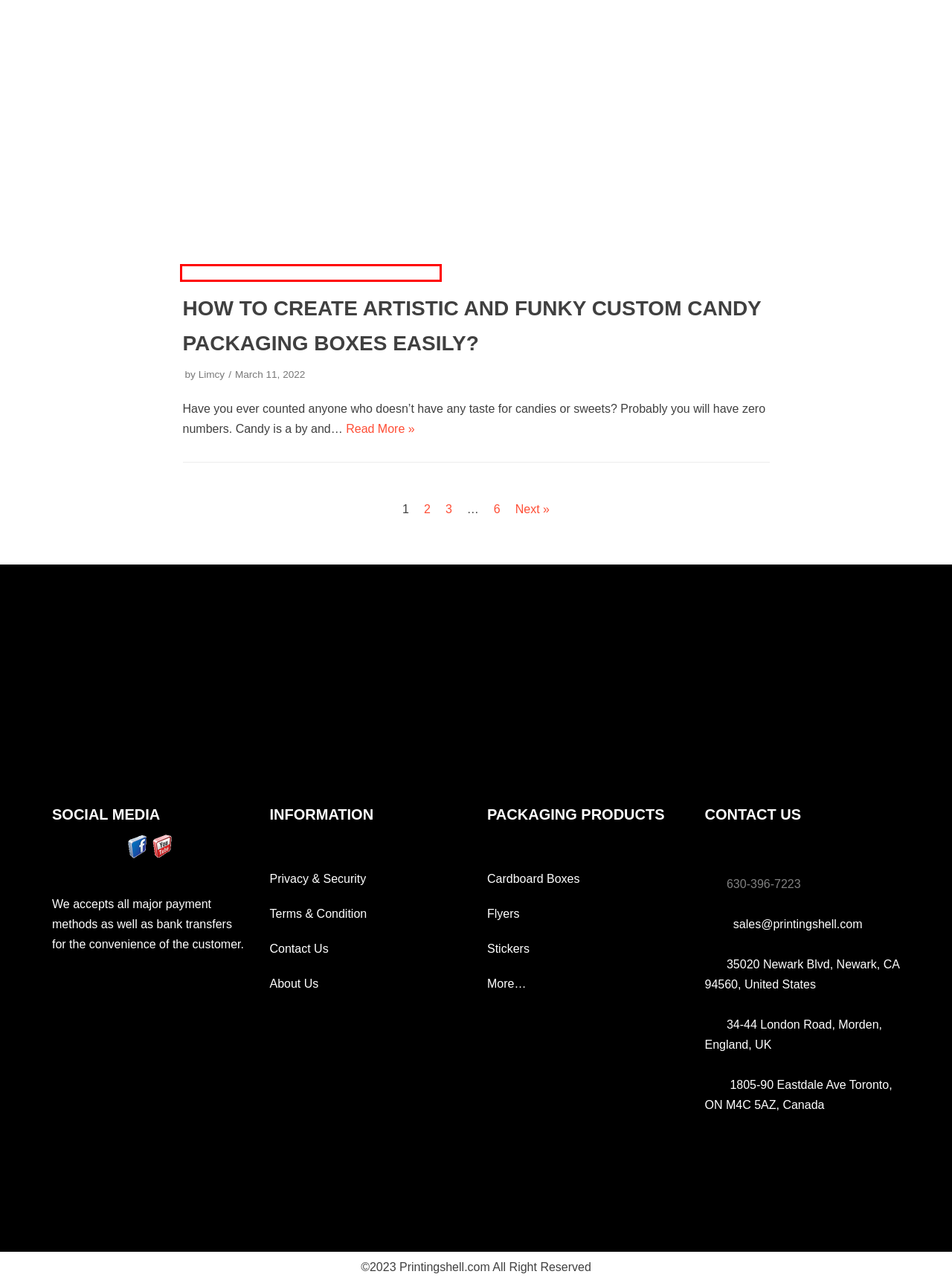Observe the webpage screenshot and focus on the red bounding box surrounding a UI element. Choose the most appropriate webpage description that corresponds to the new webpage after clicking the element in the bounding box. Here are the candidates:
A. Printingshell, Custom Printing & StylePrivacy & Security - FAST Production
B. HOW TO CREATE CUSTOM CANDY PACKAGING BOXES EASILY?
C. Printingshell Term & Conditions - || Free Shipping || Fast Production
D. set up boxes Archives -
E. HOW TO MAKE CUSTOM LIP GLOSS PACKAGING BOXES?
F. gloves packaging Archives -
G. hair extension packaging bags Archives -
H. personalised gift boxes Archives -

B